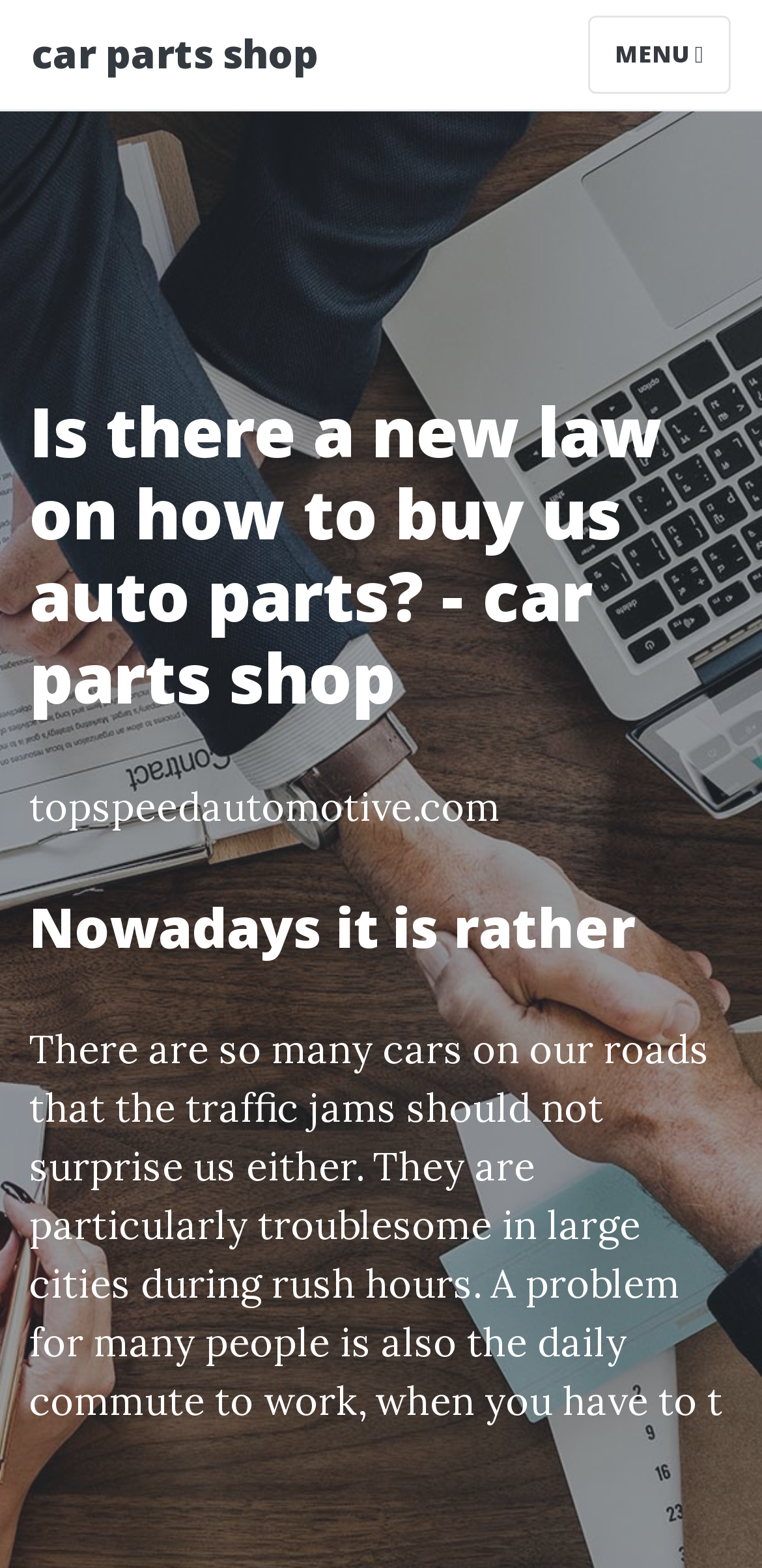For the given element description car parts shop, determine the bounding box coordinates of the UI element. The coordinates should follow the format (top-left x, top-left y, bottom-right x, bottom-right y) and be within the range of 0 to 1.

[0.041, 0.01, 0.418, 0.06]